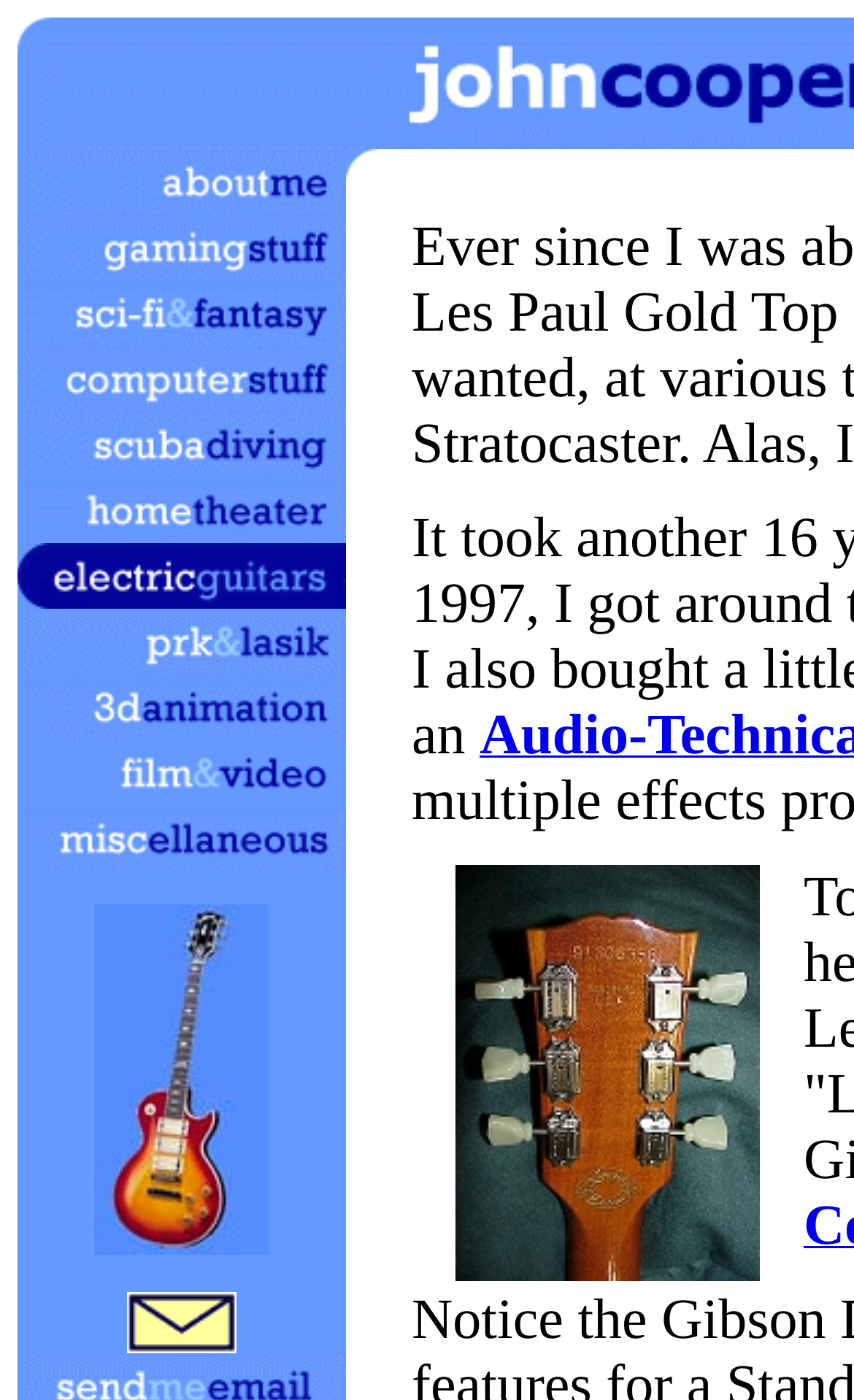Determine the bounding box coordinates of the clickable region to carry out the instruction: "Explore Sci-Fi and Fantasy".

[0.021, 0.228, 0.405, 0.252]